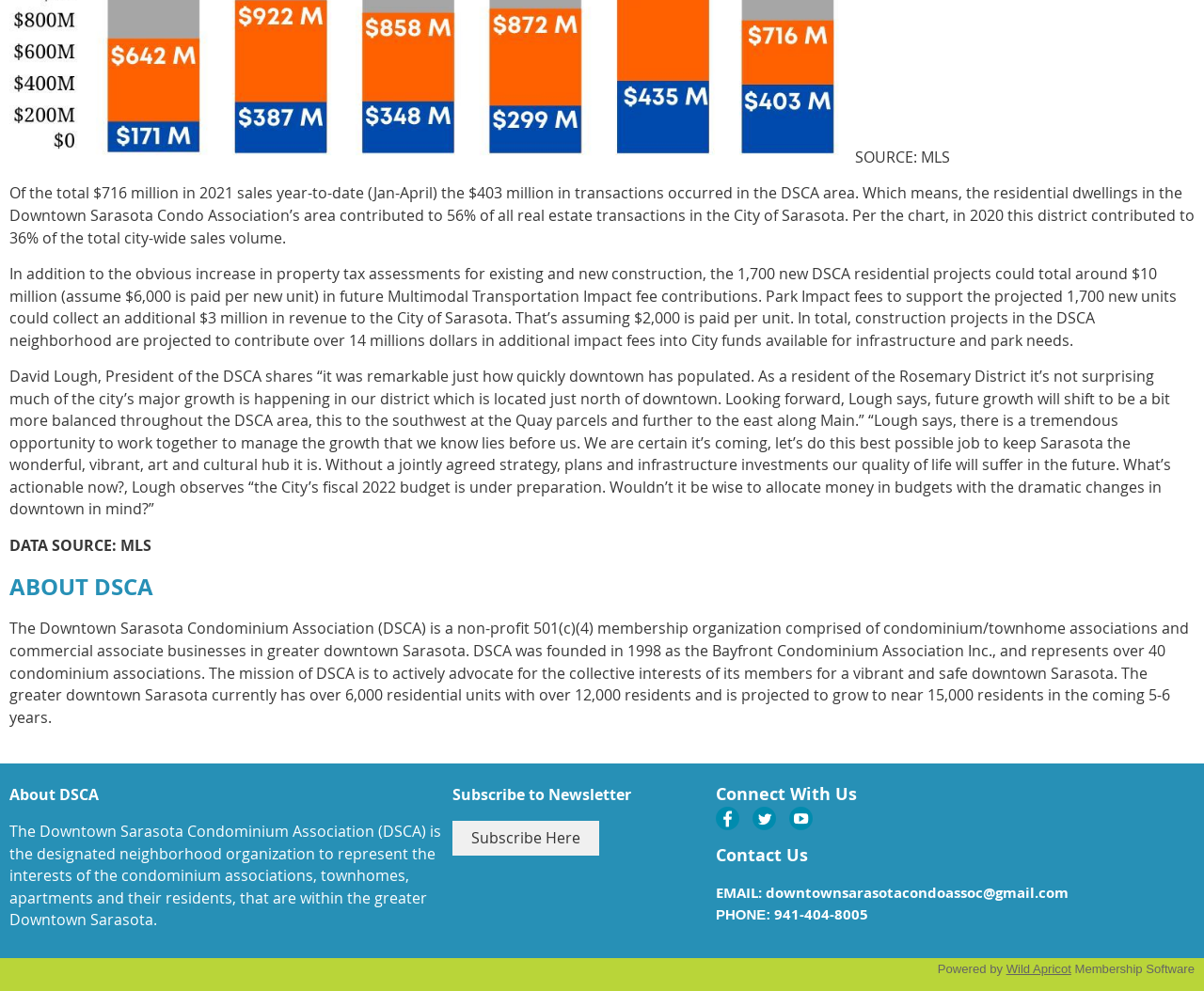Look at the image and answer the question in detail:
What is the mission of the Downtown Sarasota Condominium Association?

According to the text, 'The mission of DSCA is to actively advocate for the collective interests of its members for a vibrant and safe downtown Sarasota.'